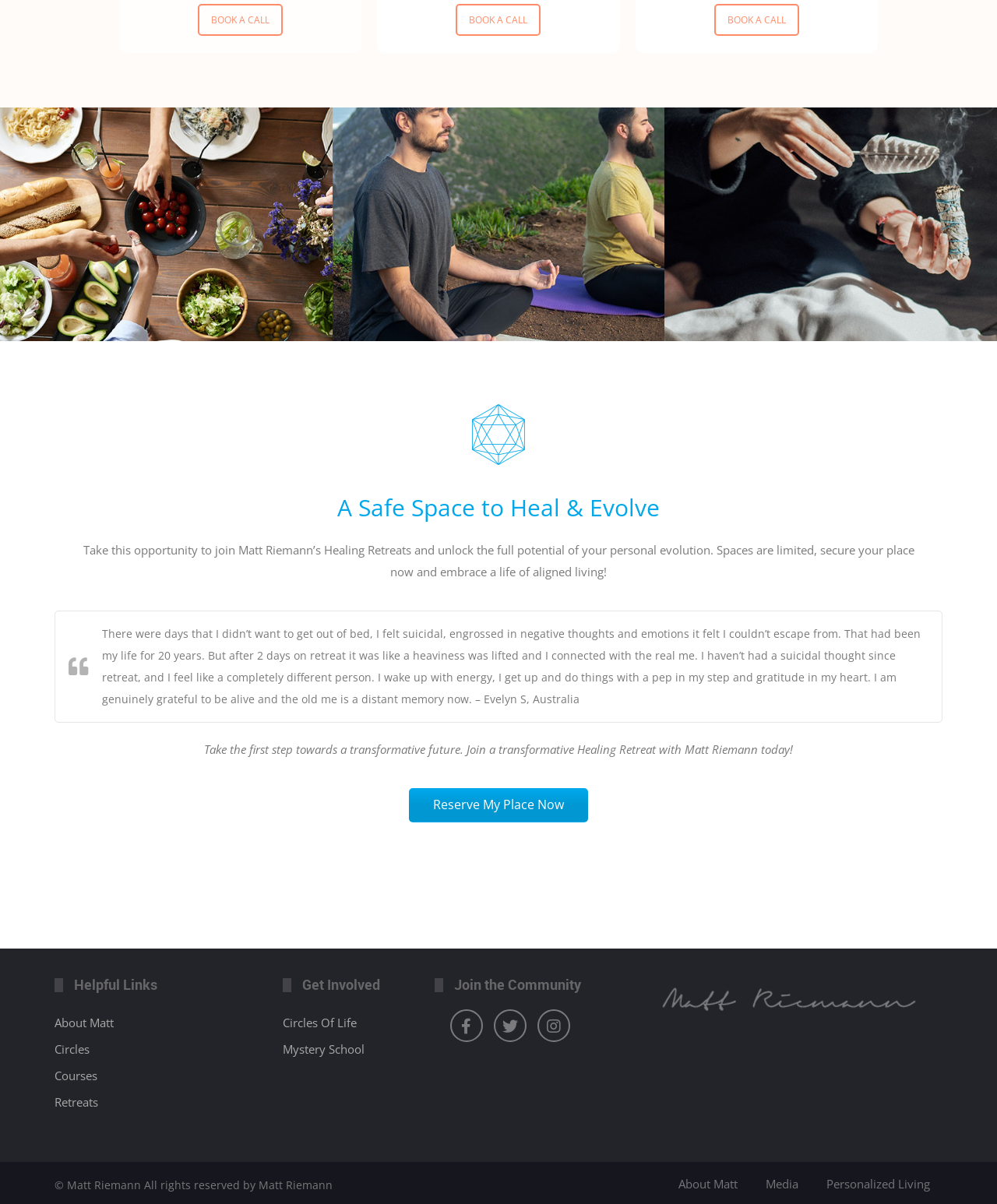Bounding box coordinates must be specified in the format (top-left x, top-left y, bottom-right x, bottom-right y). All values should be floating point numbers between 0 and 1. What are the bounding box coordinates of the UI element described as: About Matt

[0.055, 0.843, 0.114, 0.856]